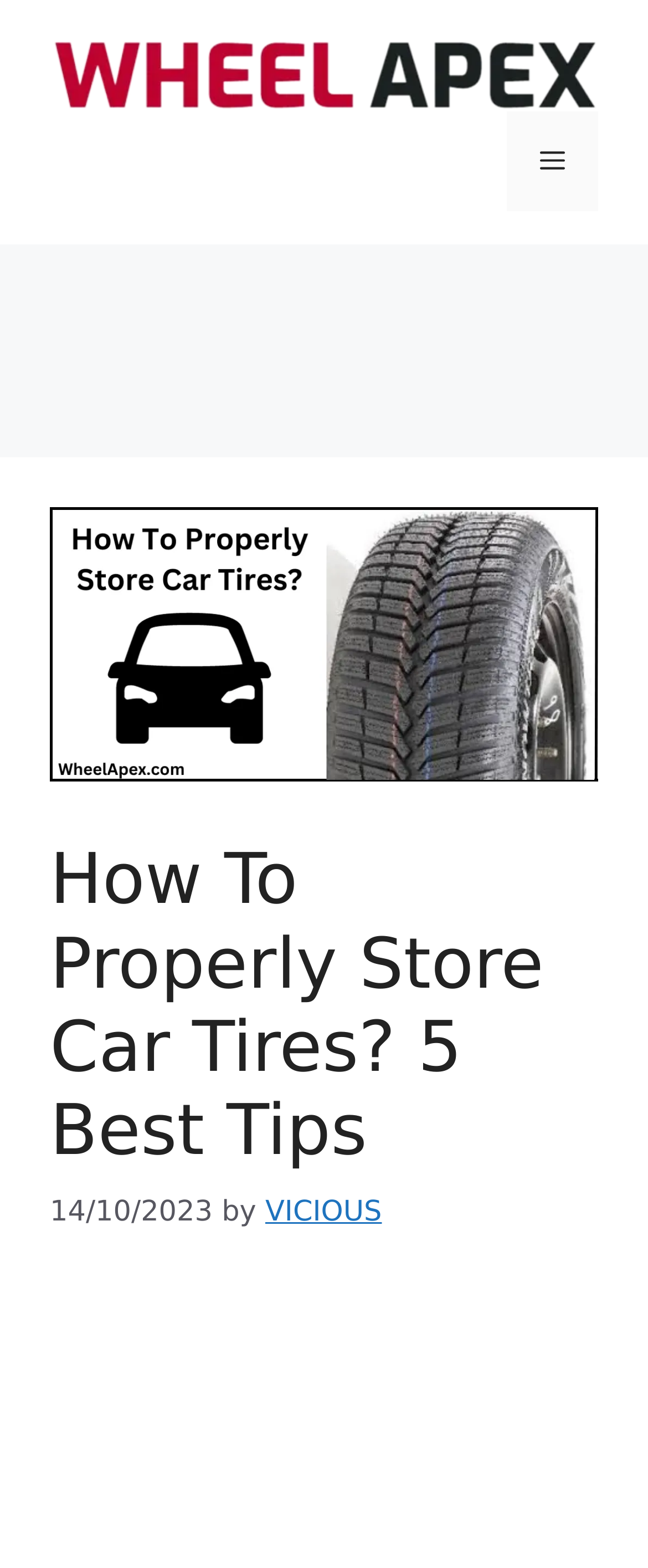What is the purpose of the button in the navigation section?
Refer to the image and provide a detailed answer to the question.

I inferred the purpose of the button by looking at its descriptive text 'Menu' and its attribute 'controls' set to 'primary-menu', which suggests that it is used to toggle the primary menu.